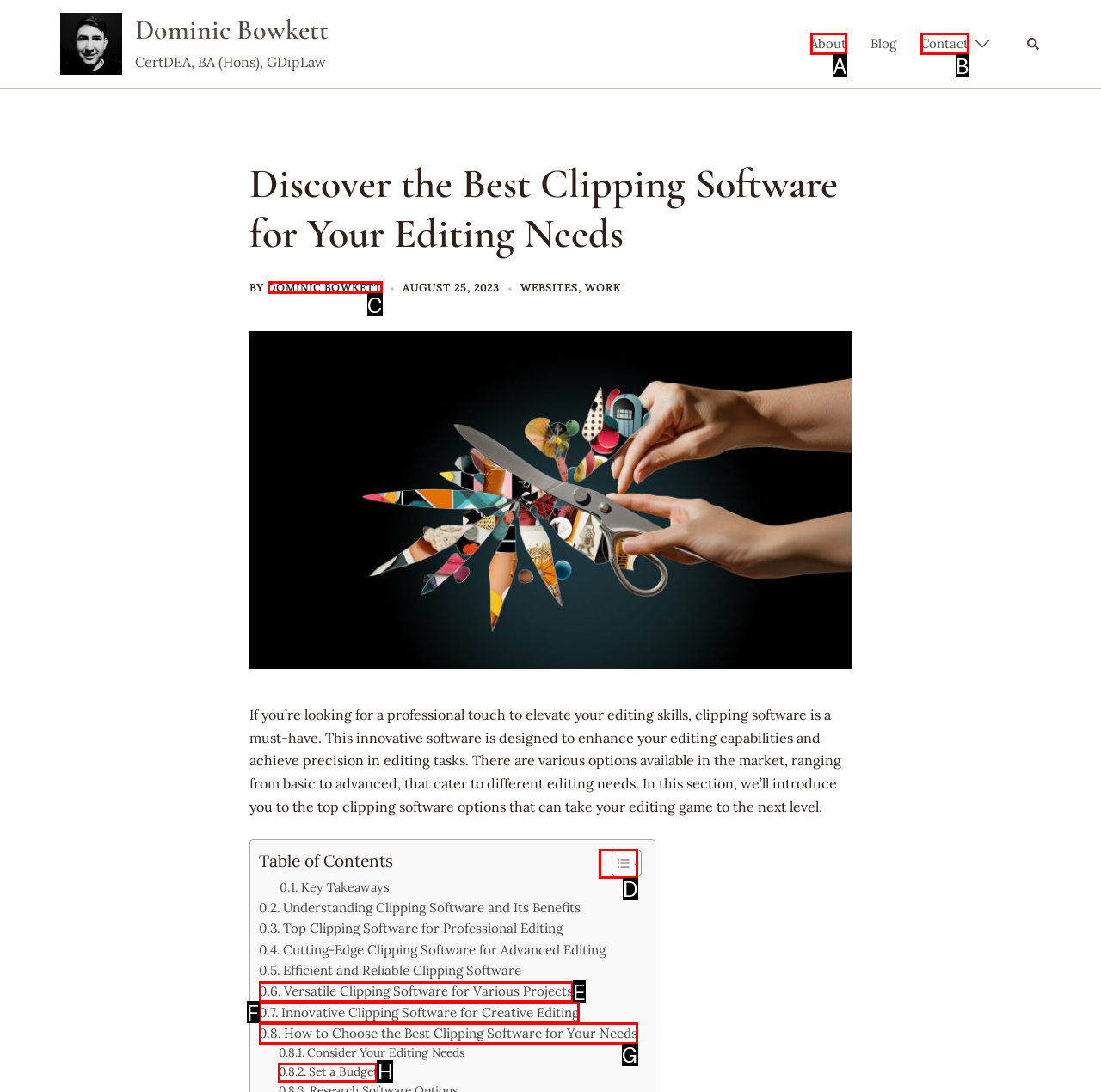Point out which UI element to click to complete this task: Read the article by Dominic Bowkett
Answer with the letter corresponding to the right option from the available choices.

C